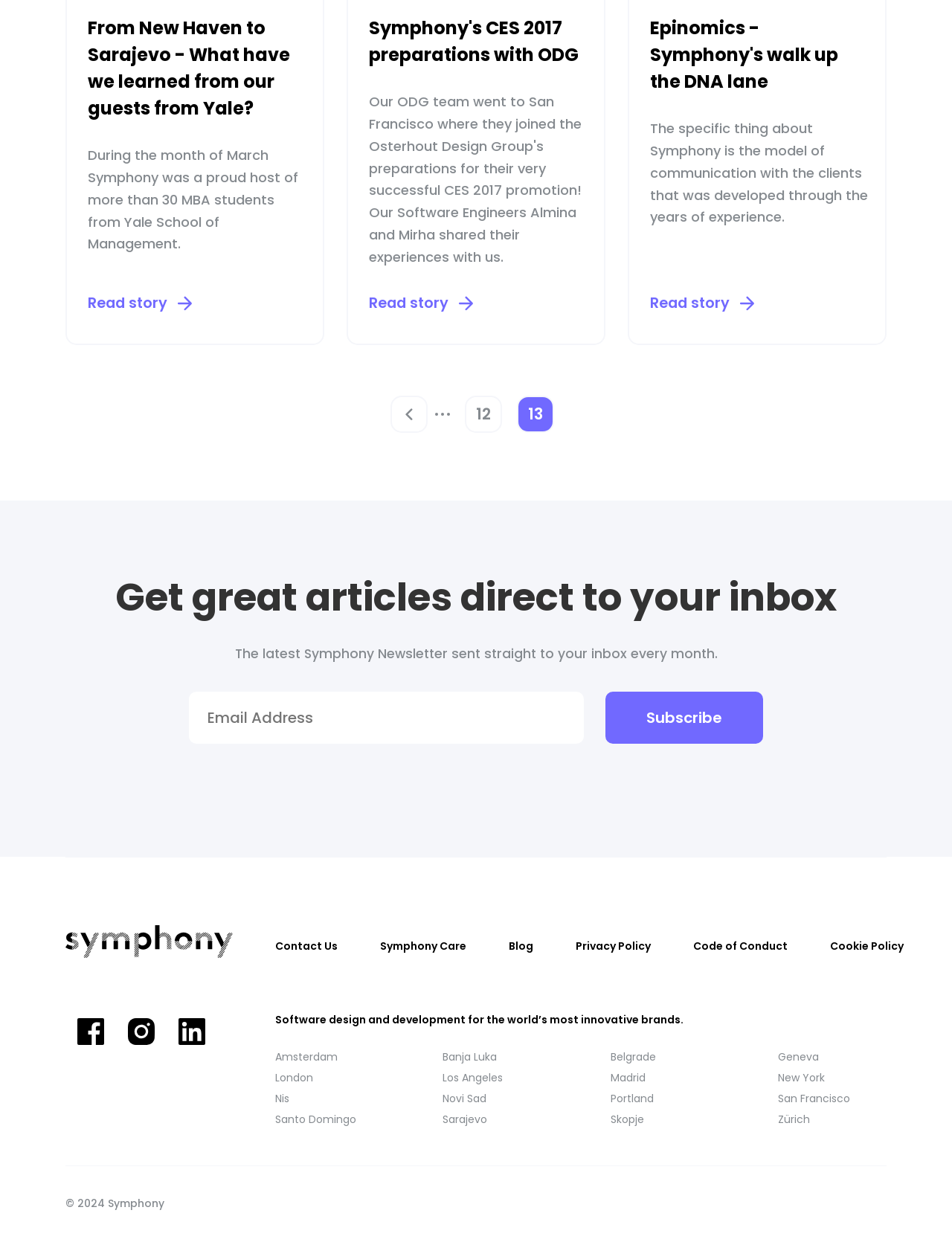Identify the bounding box coordinates of the element that should be clicked to fulfill this task: "Contact us". The coordinates should be provided as four float numbers between 0 and 1, i.e., [left, top, right, bottom].

[0.289, 0.743, 0.355, 0.793]